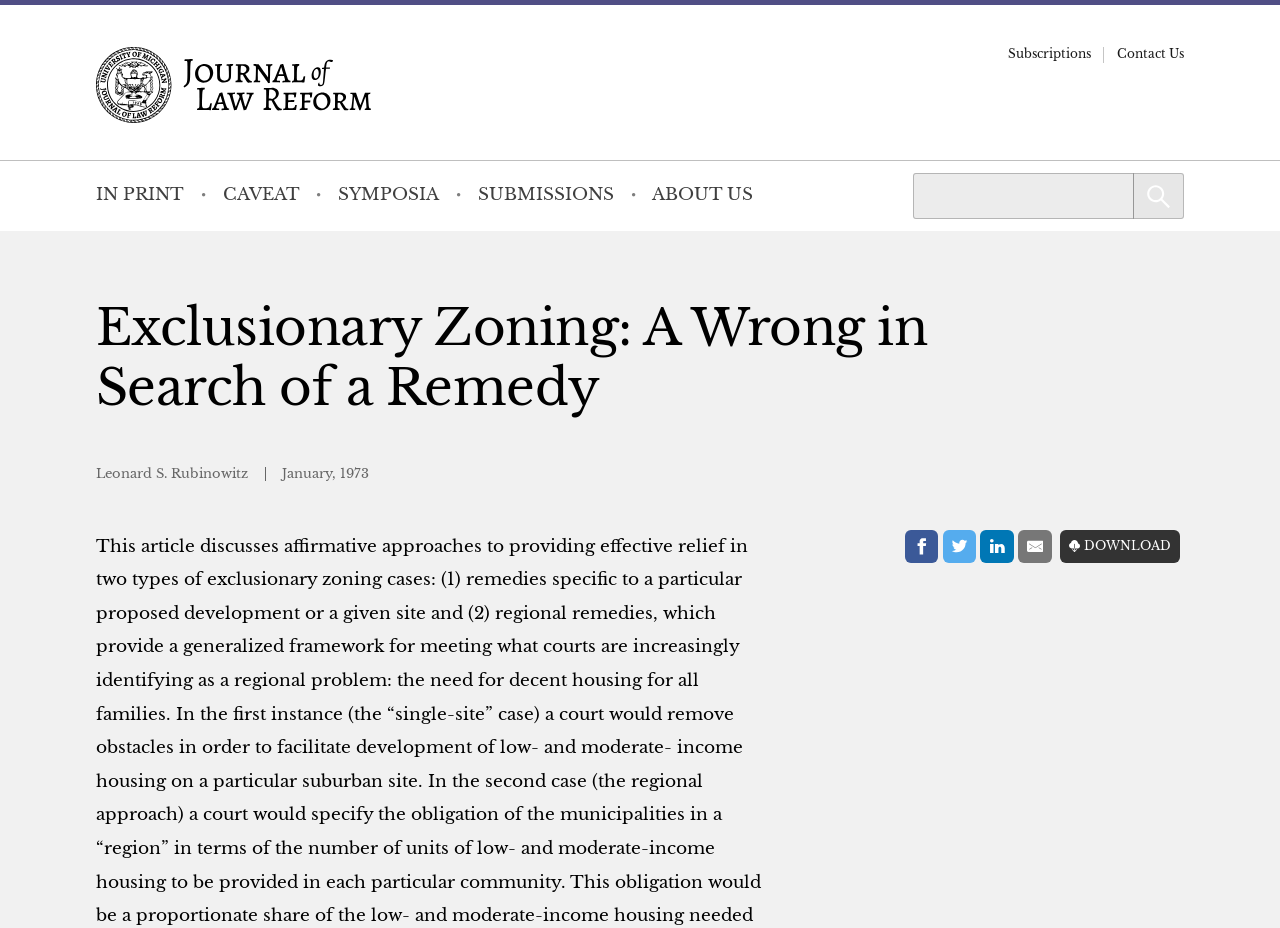Pinpoint the bounding box coordinates for the area that should be clicked to perform the following instruction: "Search for a term".

[0.713, 0.186, 0.886, 0.236]